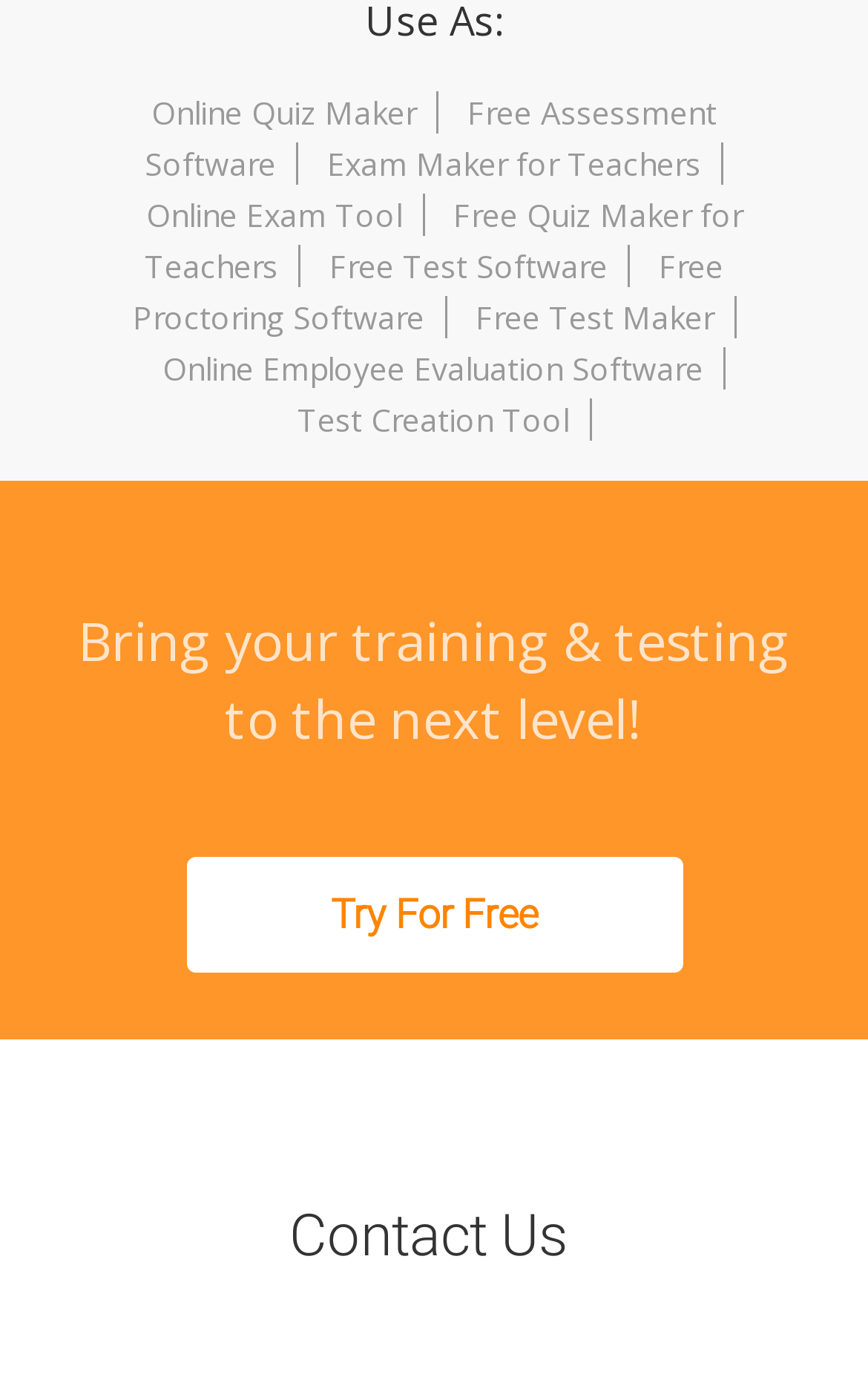Locate the bounding box coordinates of the area to click to fulfill this instruction: "Learn about Free Assessment Software". The bounding box should be presented as four float numbers between 0 and 1, in the order [left, top, right, bottom].

[0.167, 0.066, 0.826, 0.133]